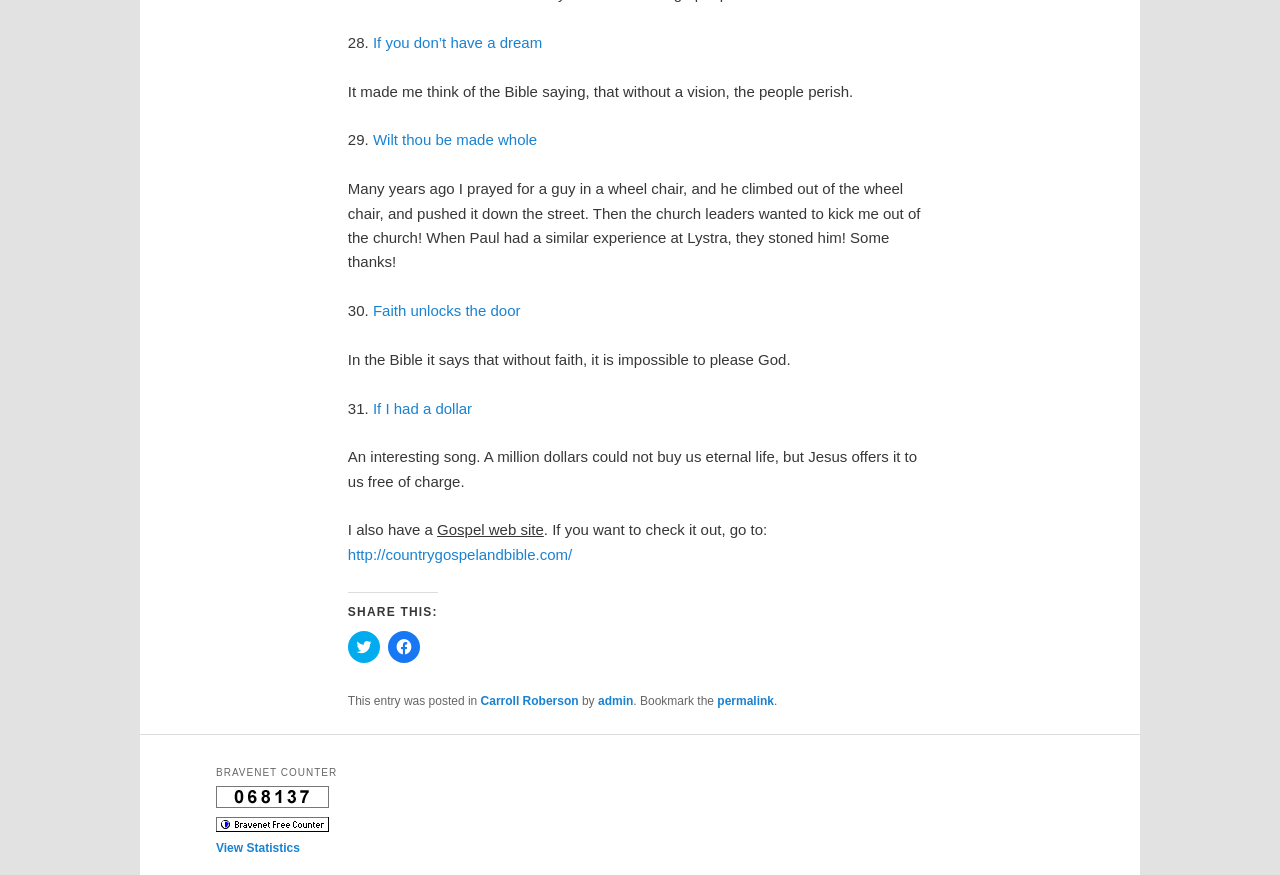What is the topic of the first quote?
Please answer the question with a single word or phrase, referencing the image.

Dream